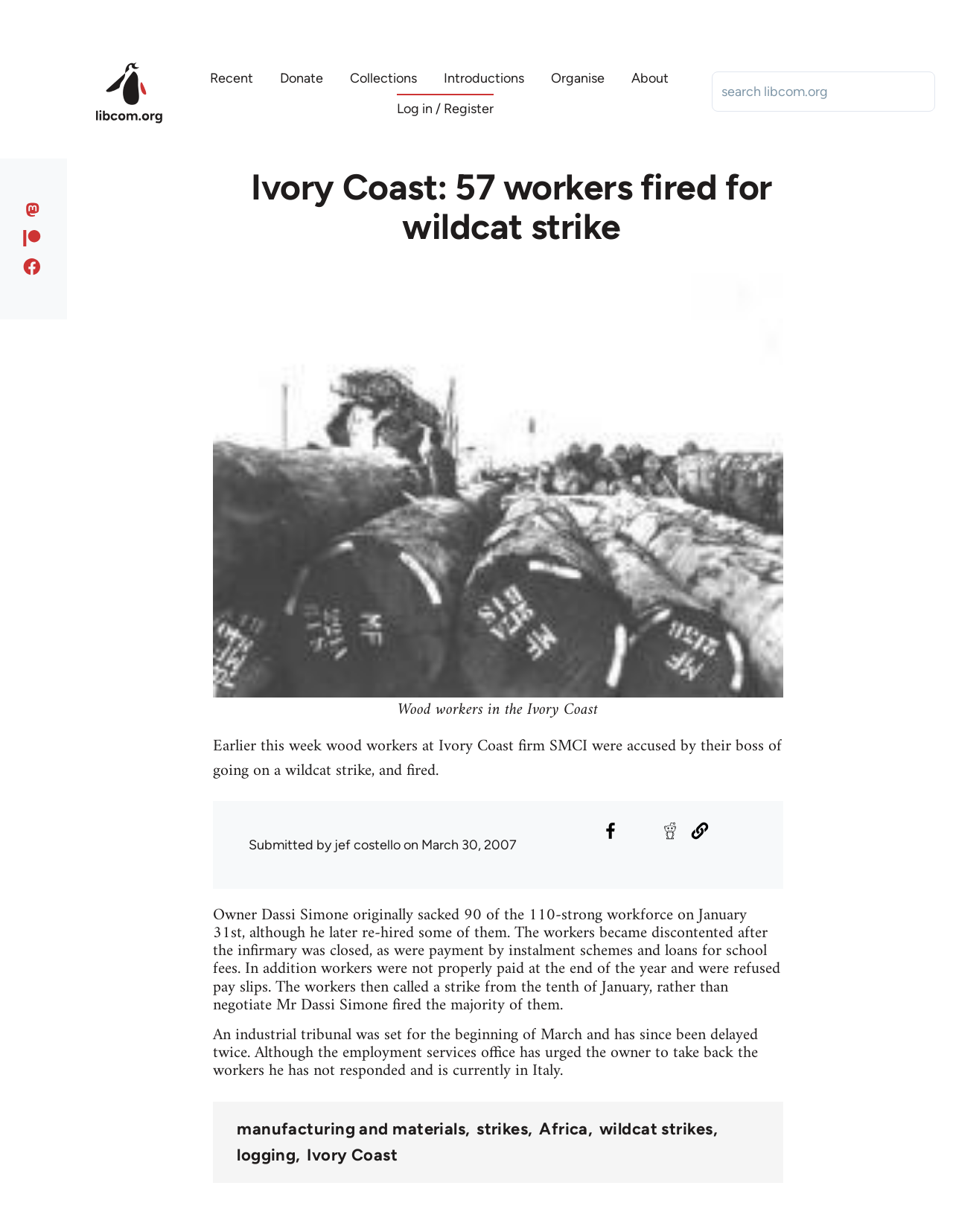Provide your answer in one word or a succinct phrase for the question: 
What is the current status of the industrial tribunal?

Delayed twice